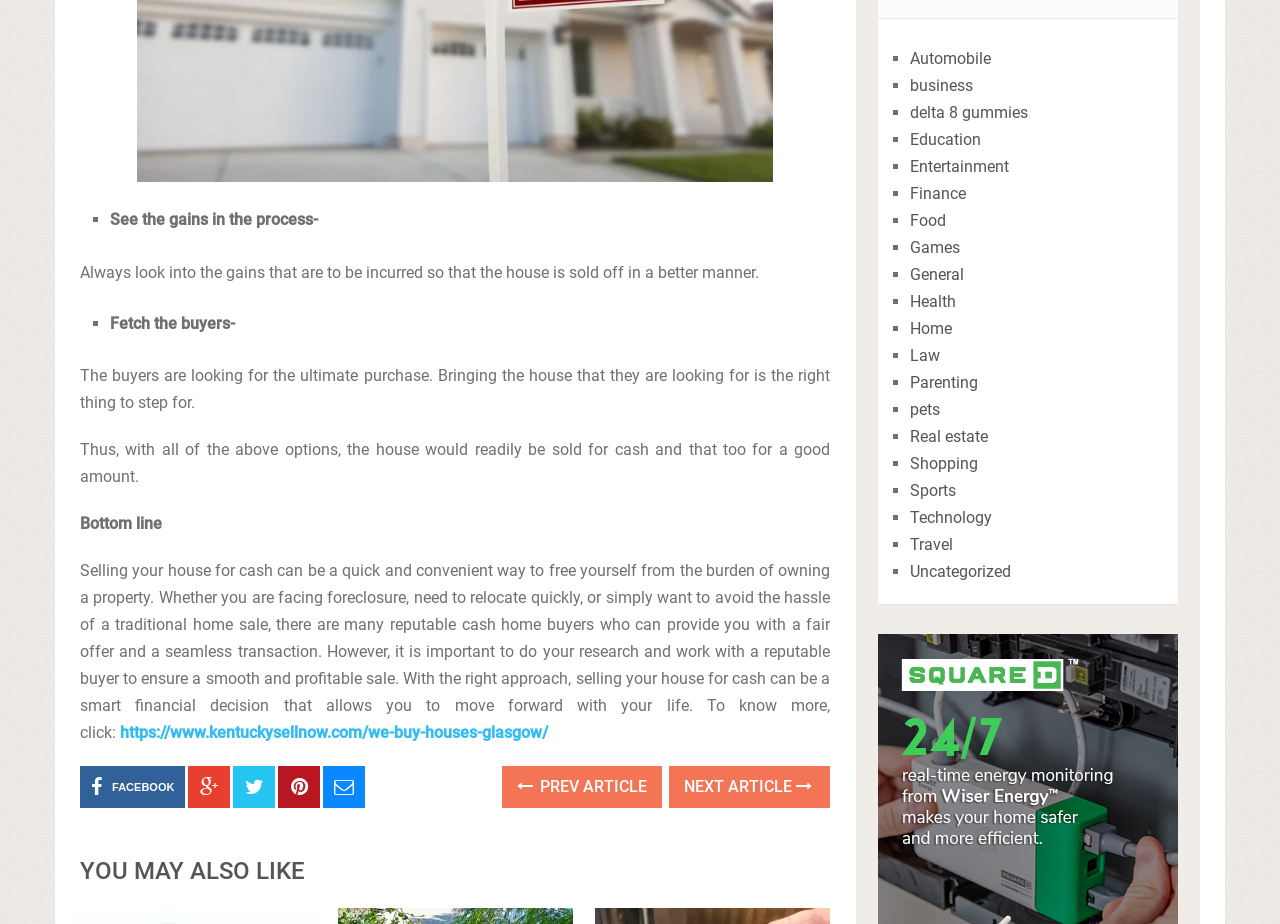Answer the question using only one word or a concise phrase: What is the purpose of the 'YOU MAY ALSO LIKE' section?

To provide related links